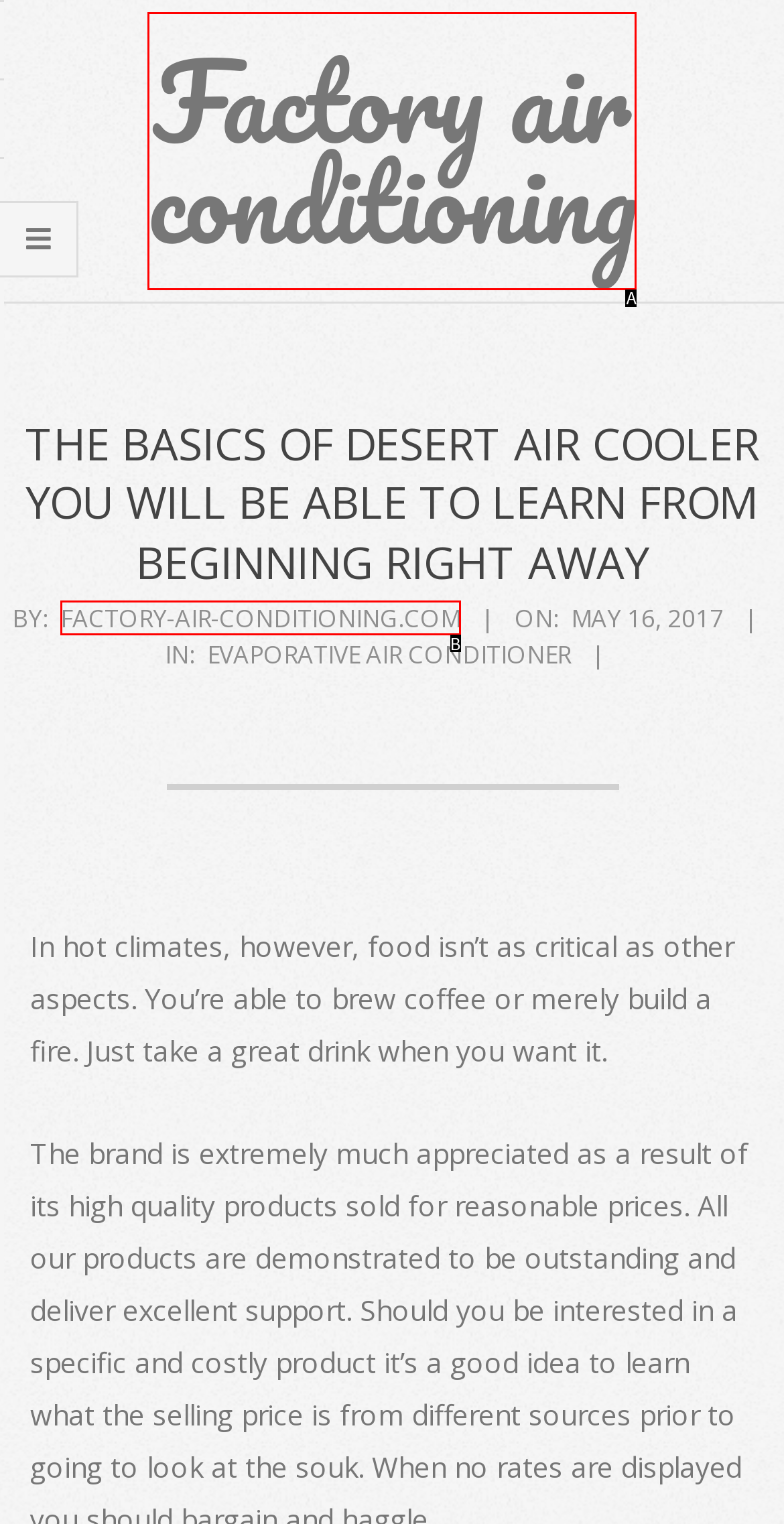Based on the description: factory-air-conditioning.com, identify the matching HTML element. Reply with the letter of the correct option directly.

B